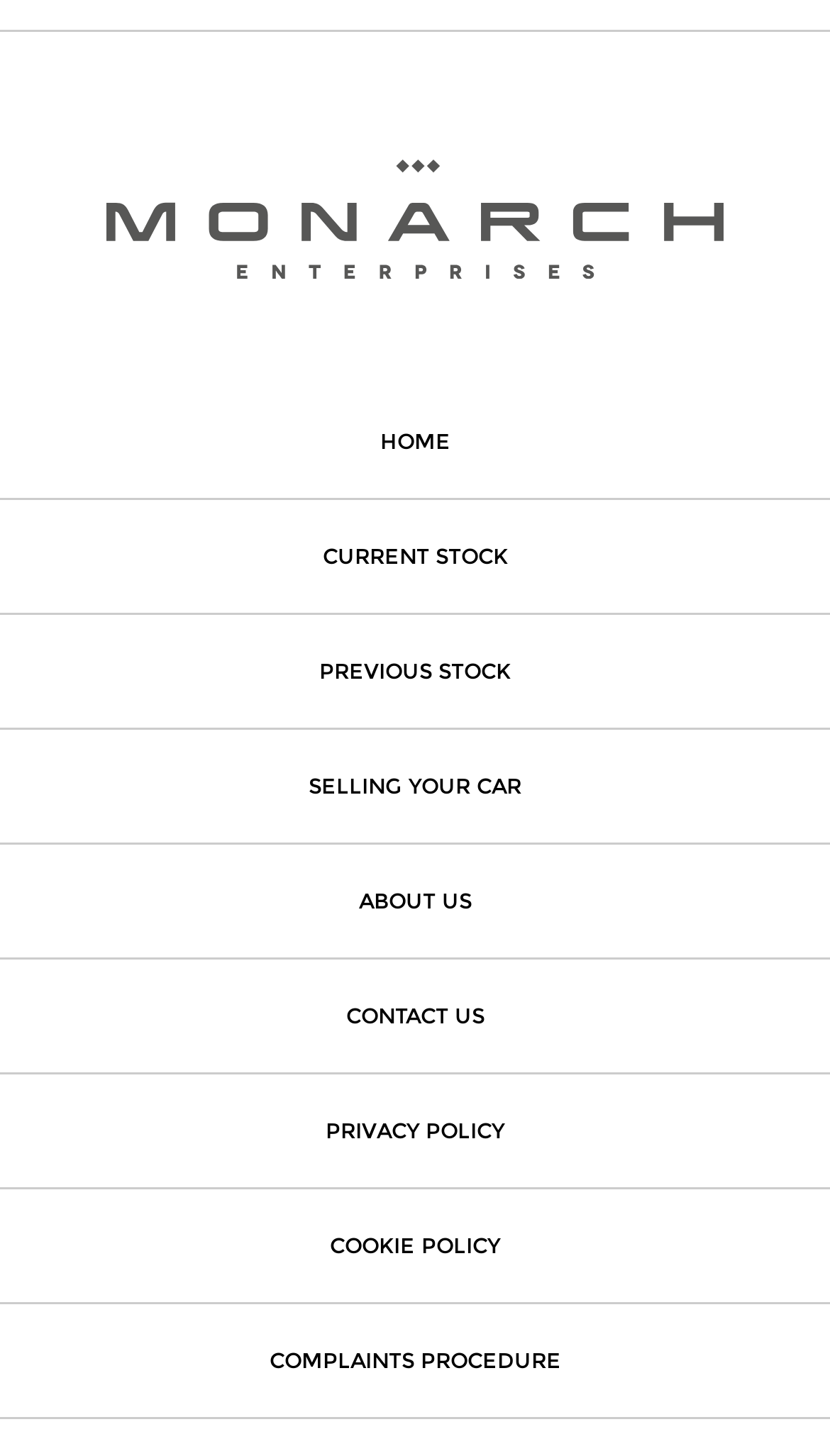From the element description: "Selling Your Car", extract the bounding box coordinates of the UI element. The coordinates should be expressed as four float numbers between 0 and 1, in the order [left, top, right, bottom].

[0.0, 0.502, 1.0, 0.581]